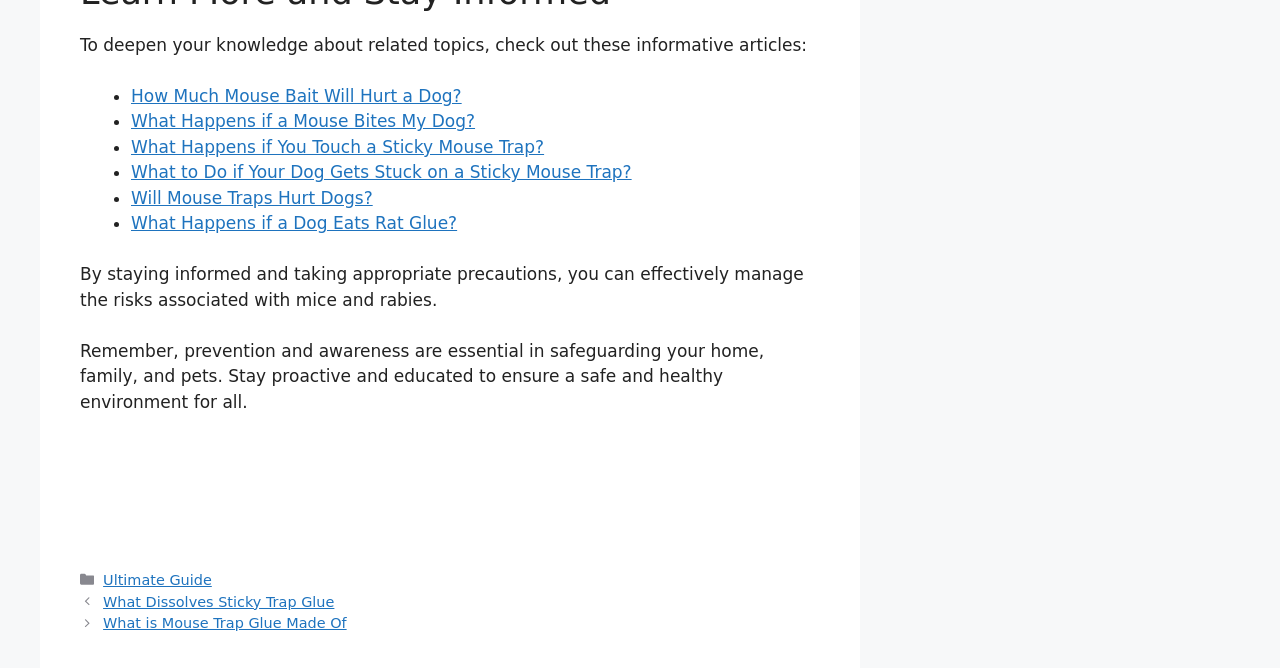What topics are related to the current article?
Look at the image and respond with a one-word or short phrase answer.

Mouse traps and dog safety